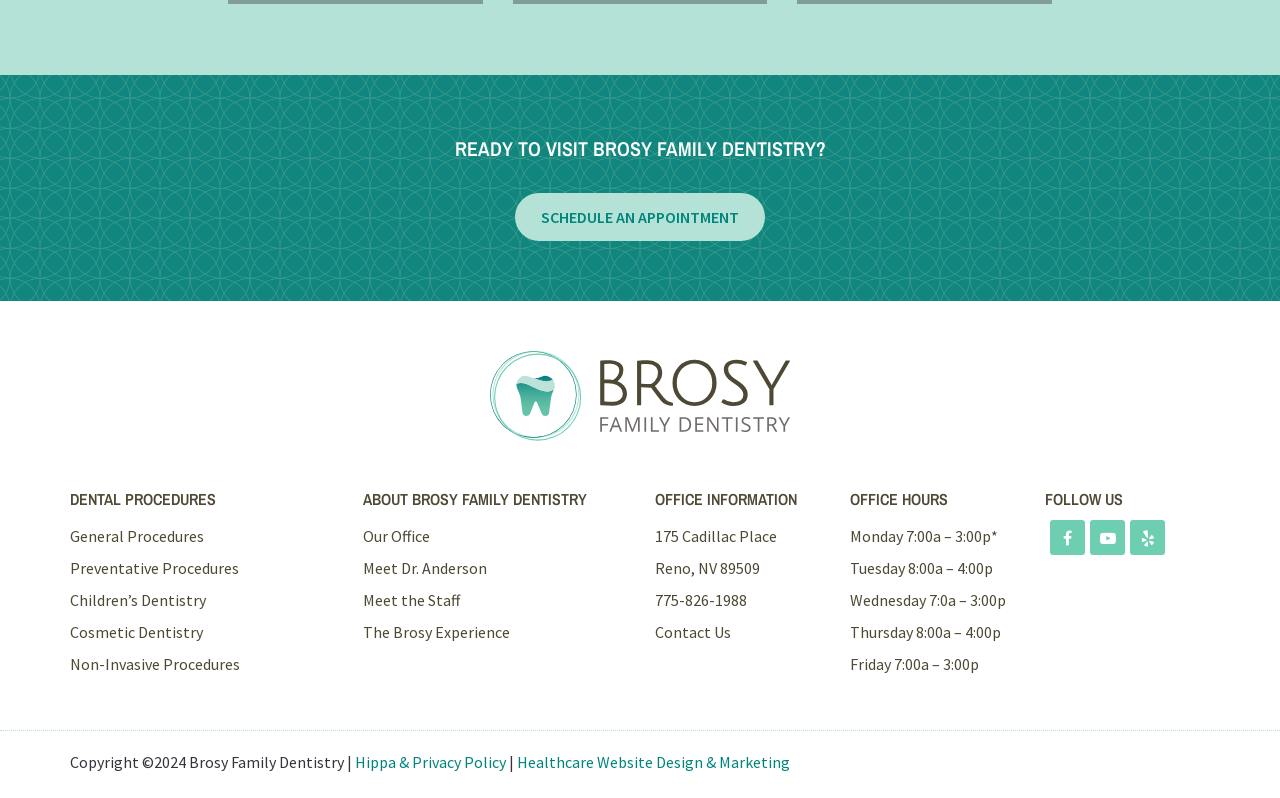Using the description "Hippa & Privacy Policy", locate and provide the bounding box of the UI element.

[0.277, 0.942, 0.395, 0.967]